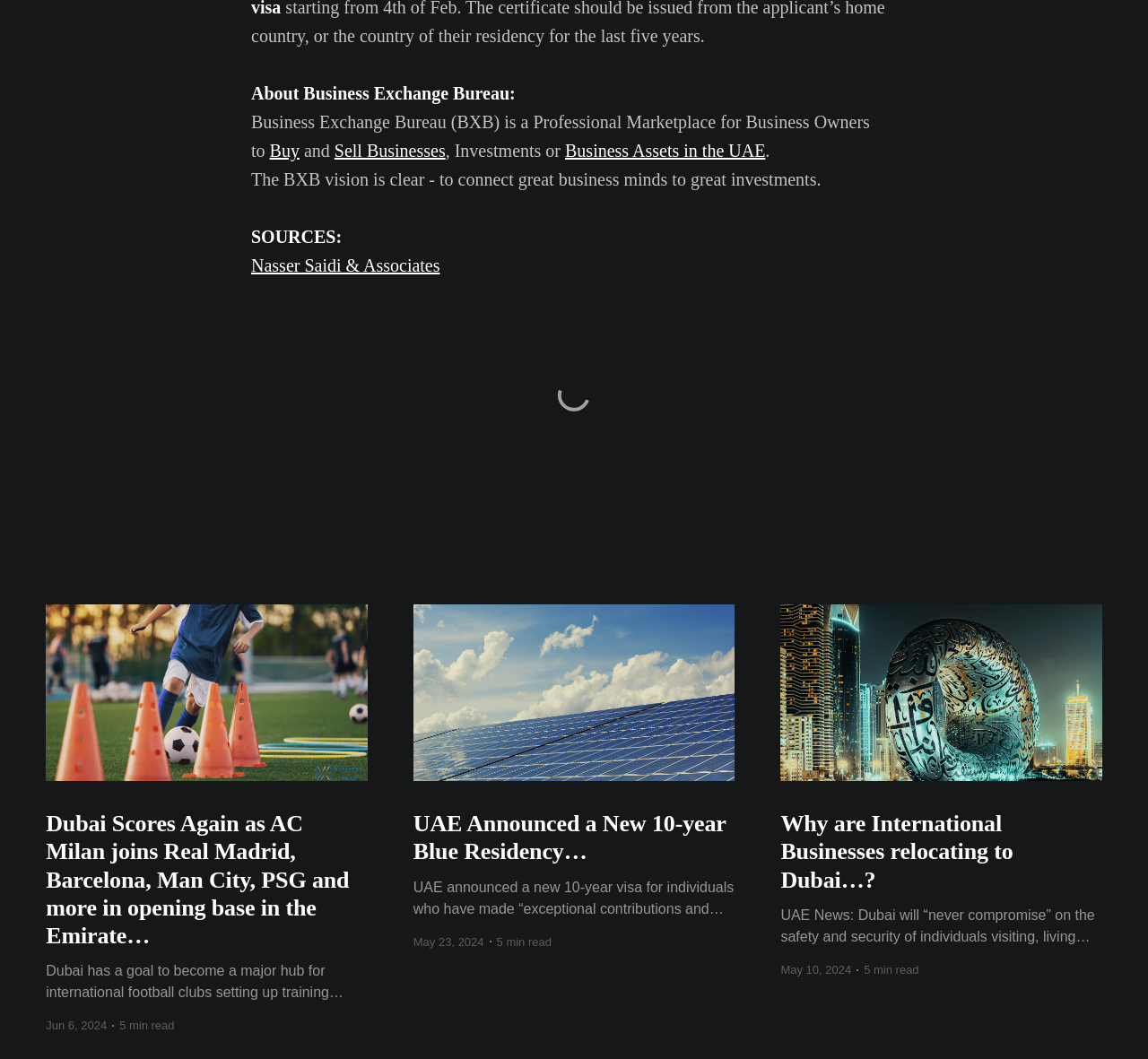Pinpoint the bounding box coordinates of the clickable area needed to execute the instruction: "Read the article 'UAE Announced a New 10-year Blue Residency…'". The coordinates should be specified as four float numbers between 0 and 1, i.e., [left, top, right, bottom].

[0.36, 0.571, 0.64, 0.738]